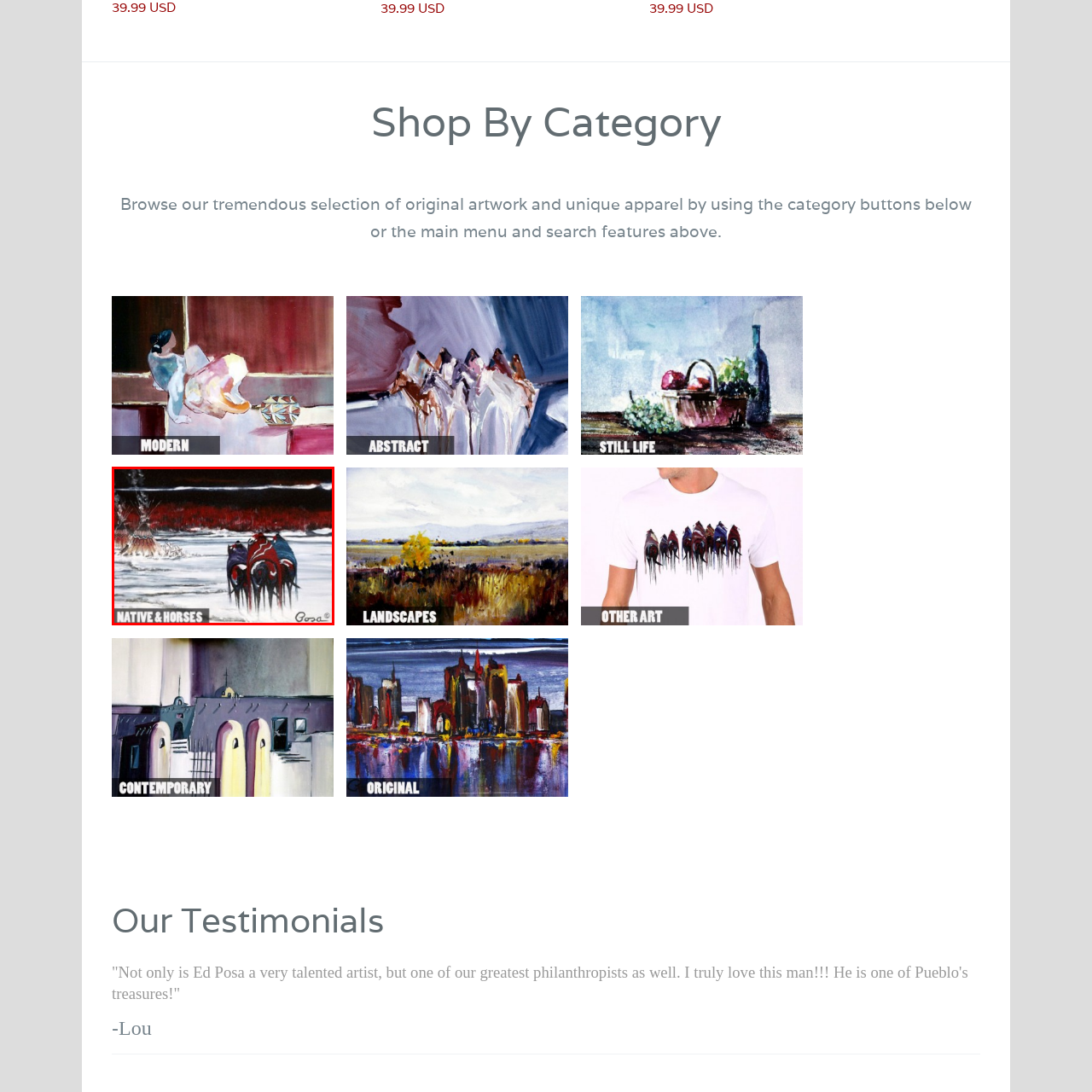Offer a complete and descriptive caption for the image marked by the red box.

This captivating artwork titled "Native & Horses" showcases a vibrant scene featuring a group of Native American figures draped in traditional attire, accompanied by their horses against a striking backdrop. The composition is enriched by the contrasting colors of the figures and the landscape, highlighting the connection between the people and their horses. In the background, smoke rises from a teepee, hinting at a rich cultural narrative. The artist, Ed Posa, skillfully conveys the essence of Native American heritage and the bond with nature, drawing the viewer into a world that celebrates this unique cultural expression. The image is part of a collection where viewers can explore various categories of original artwork and apparel.